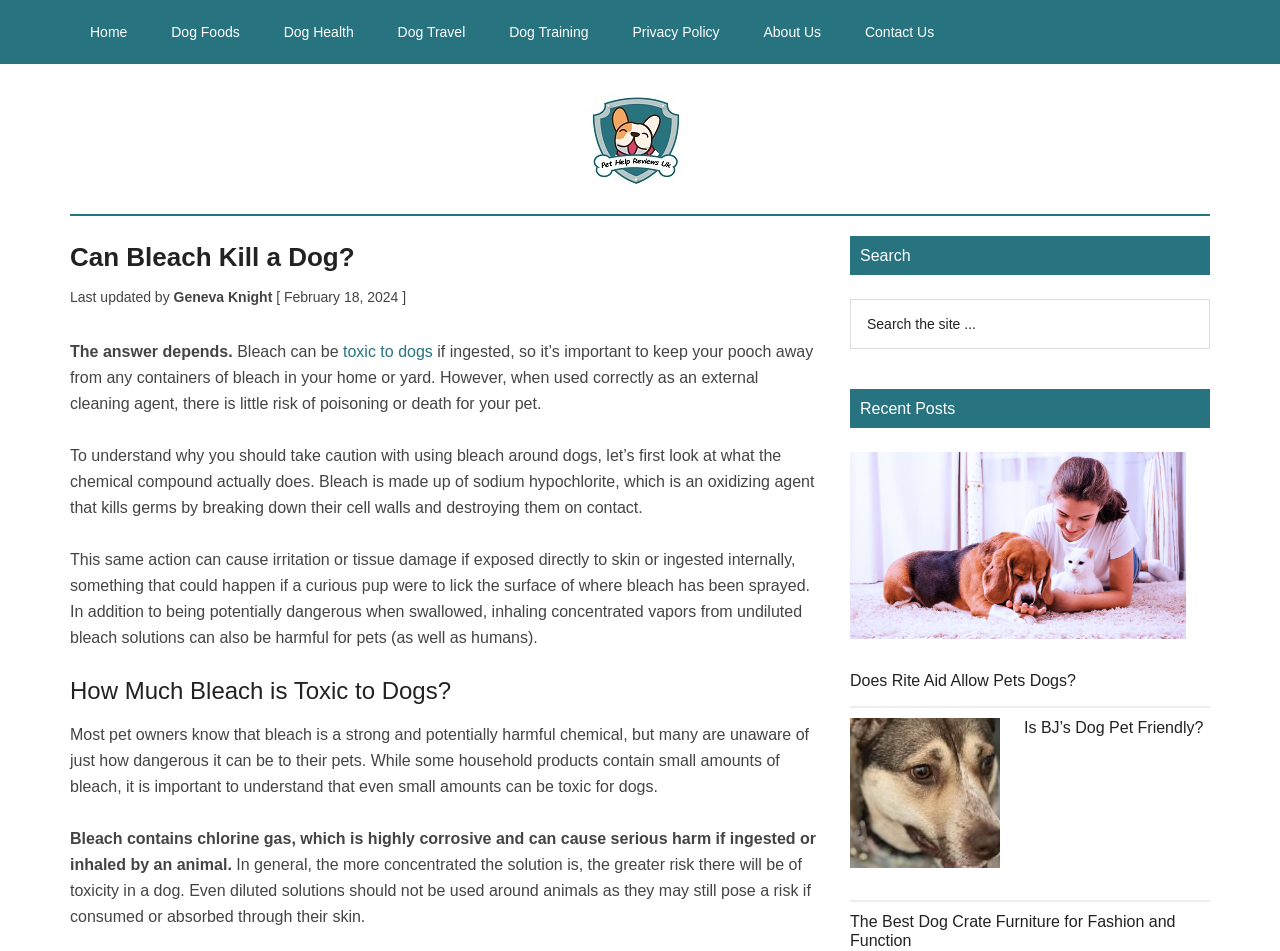How many recent posts are displayed on the webpage?
Answer the question with just one word or phrase using the image.

3